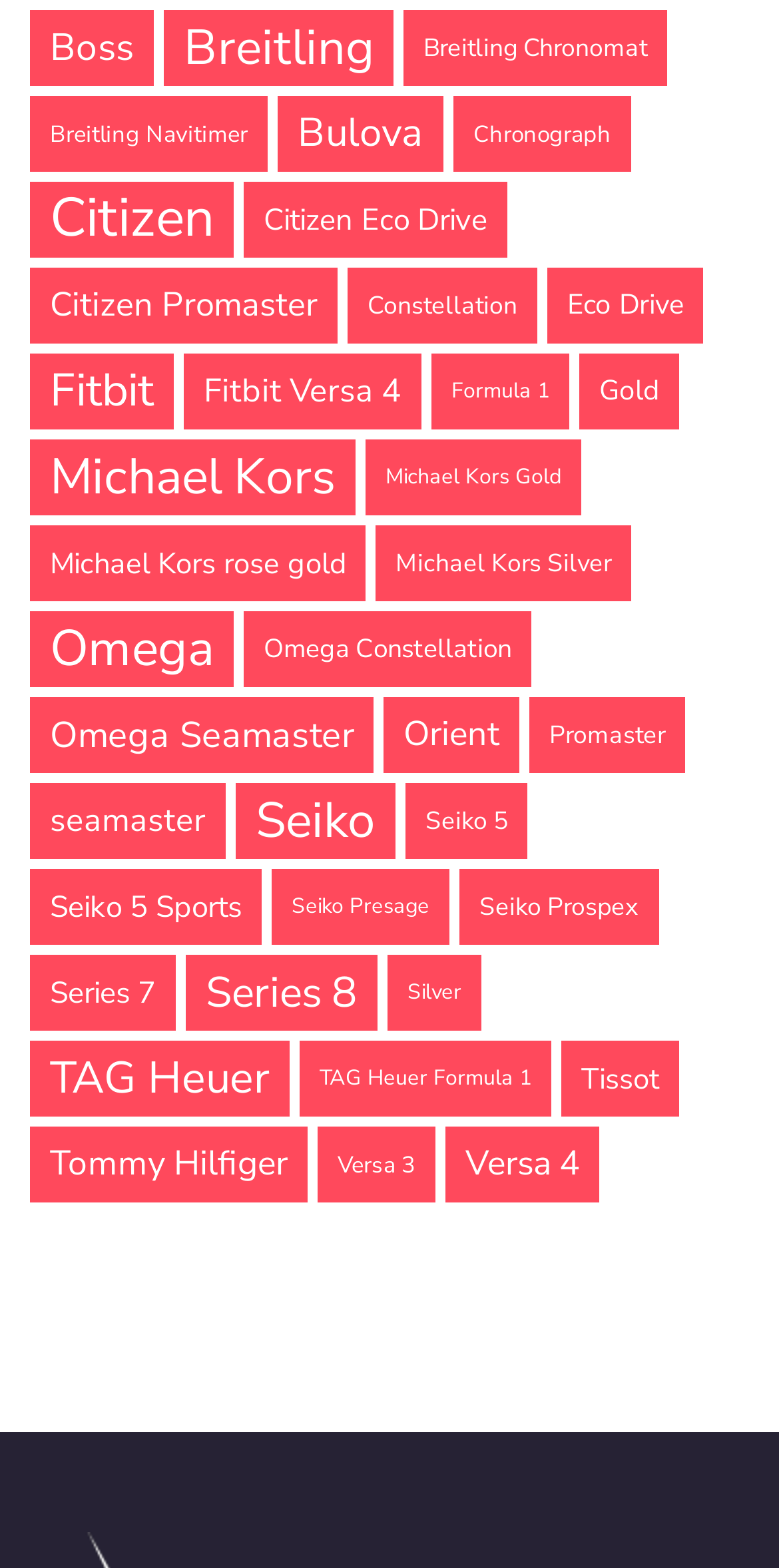Please determine the bounding box coordinates of the element to click on in order to accomplish the following task: "Check out TAG Heuer Formula 1 watches". Ensure the coordinates are four float numbers ranging from 0 to 1, i.e., [left, top, right, bottom].

[0.385, 0.664, 0.708, 0.712]